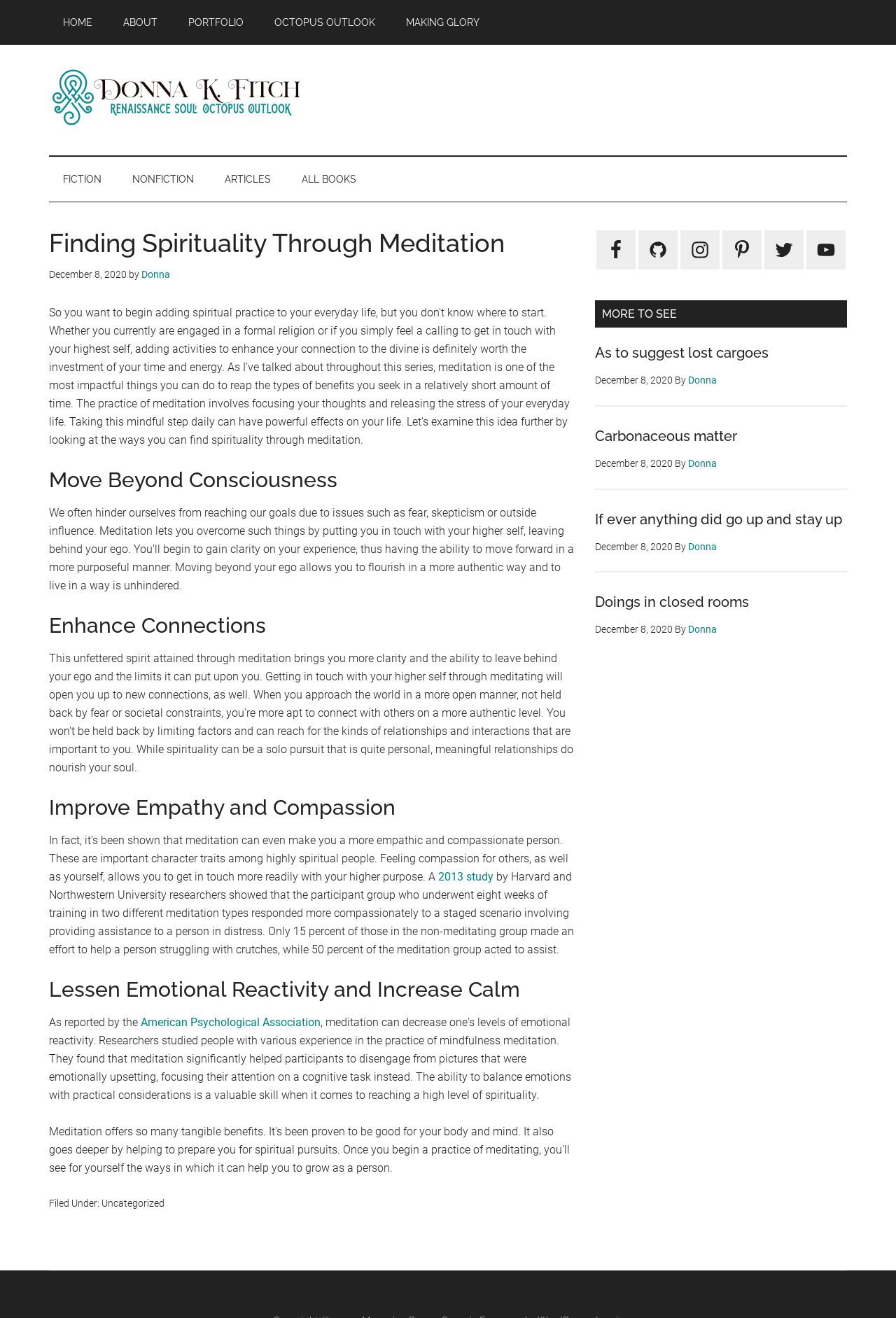Please specify the bounding box coordinates of the clickable region to carry out the following instruction: "Read the article 'Finding Spirituality Through Meditation'". The coordinates should be four float numbers between 0 and 1, in the format [left, top, right, bottom].

[0.055, 0.175, 0.641, 0.932]